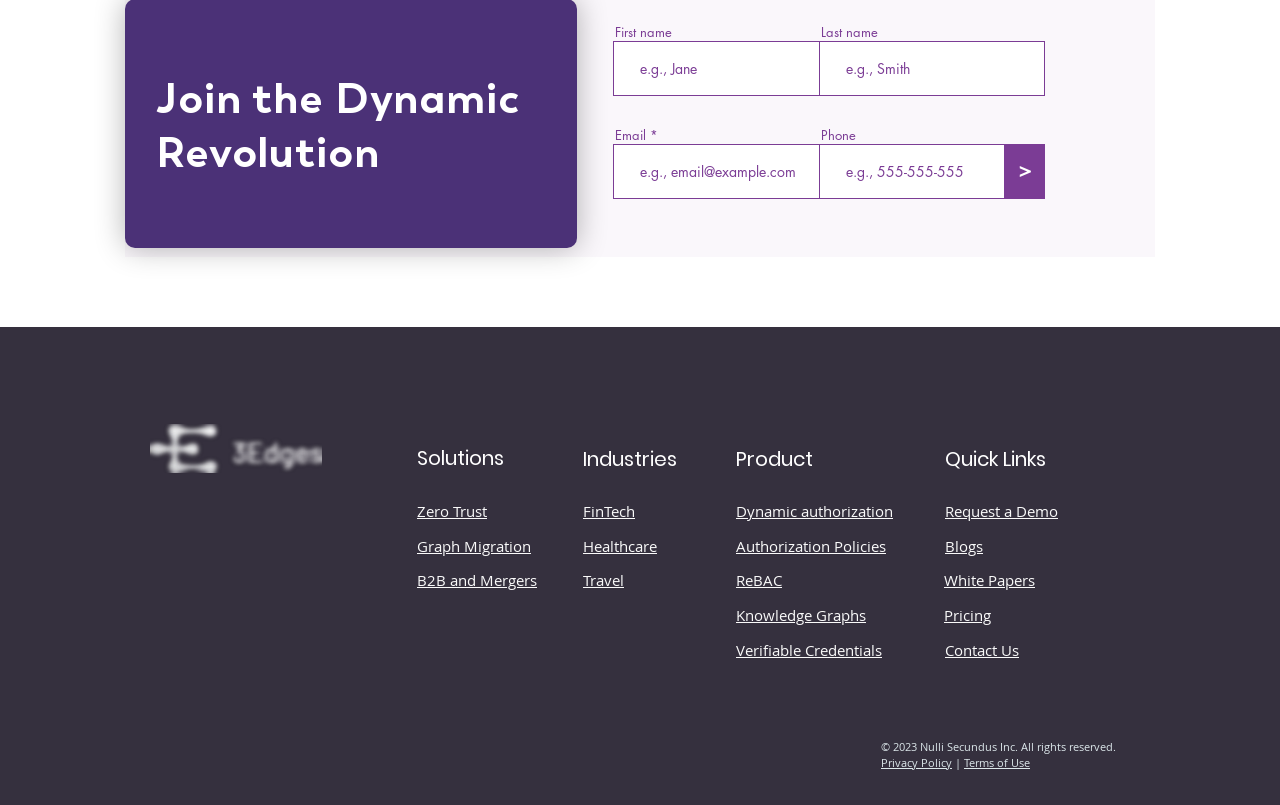Utilize the details in the image to give a detailed response to the question: What is the category of the link 'FinTech'?

The link 'FinTech' is located under the heading 'Industries', which suggests that it is a category or subcategory within the industries section of the webpage.